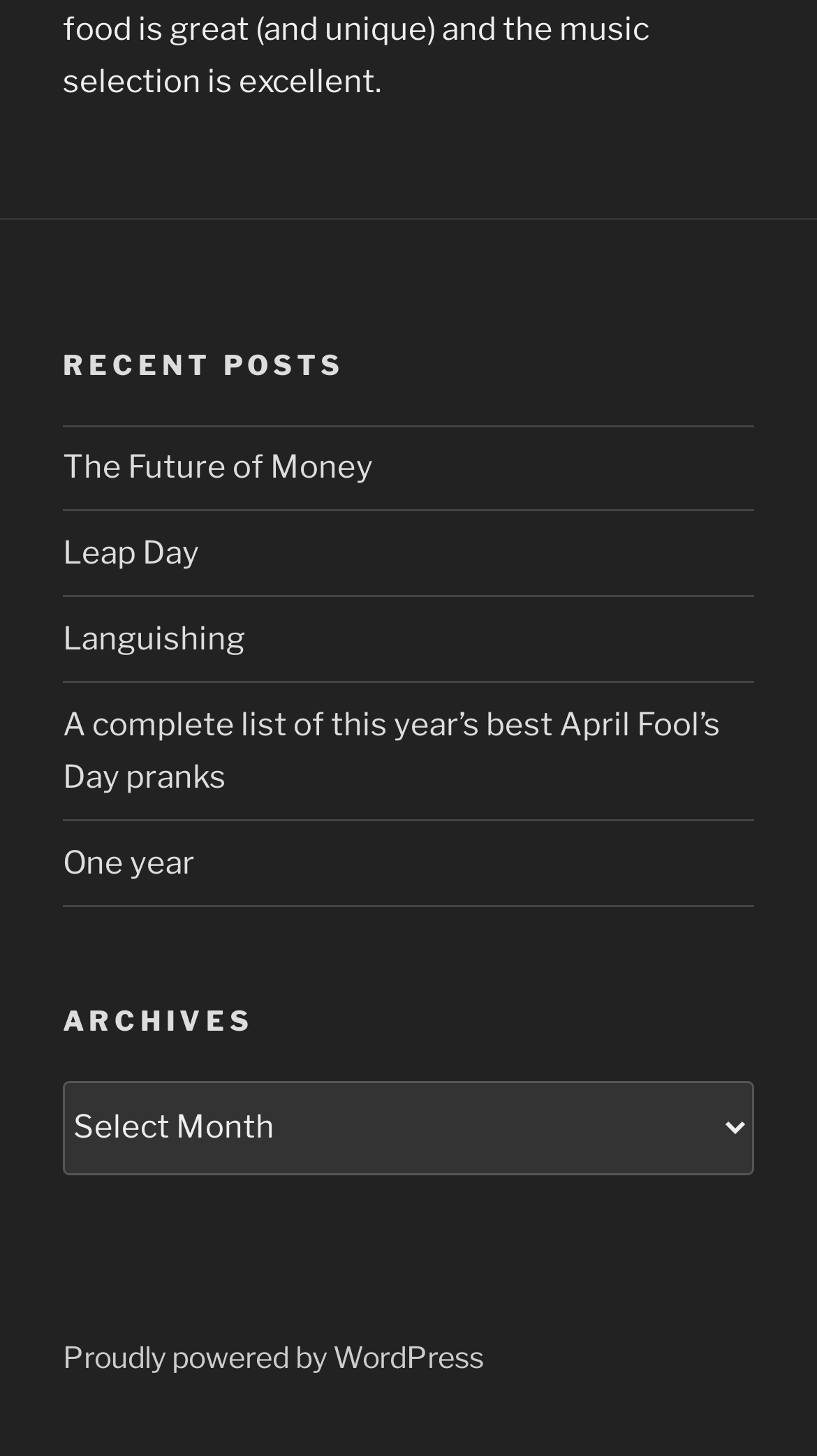What is the title of the first recent post?
Based on the screenshot, provide your answer in one word or phrase.

The Future of Money